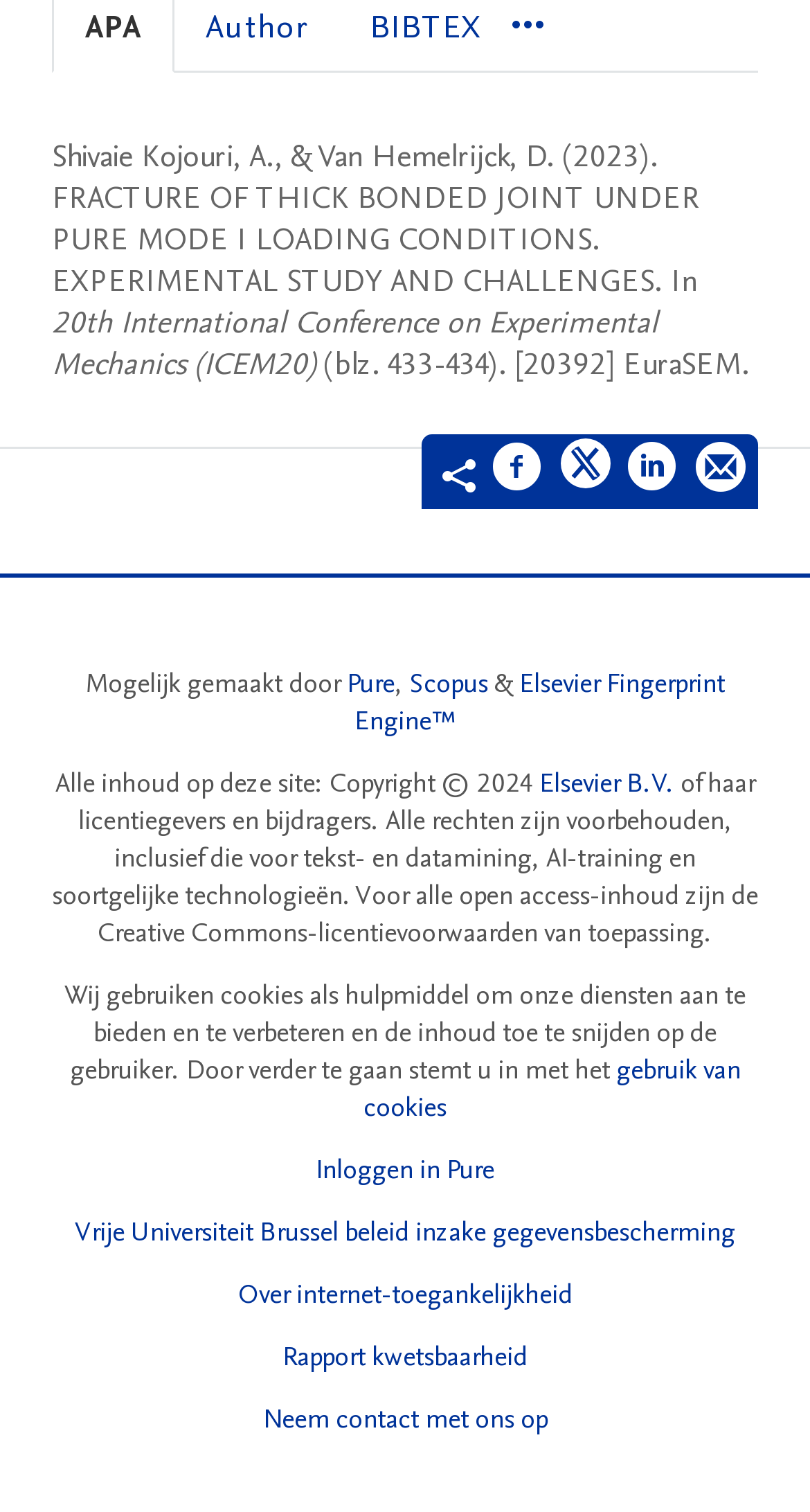Determine the bounding box coordinates for the area you should click to complete the following instruction: "View publication details".

[0.064, 0.089, 0.936, 0.254]